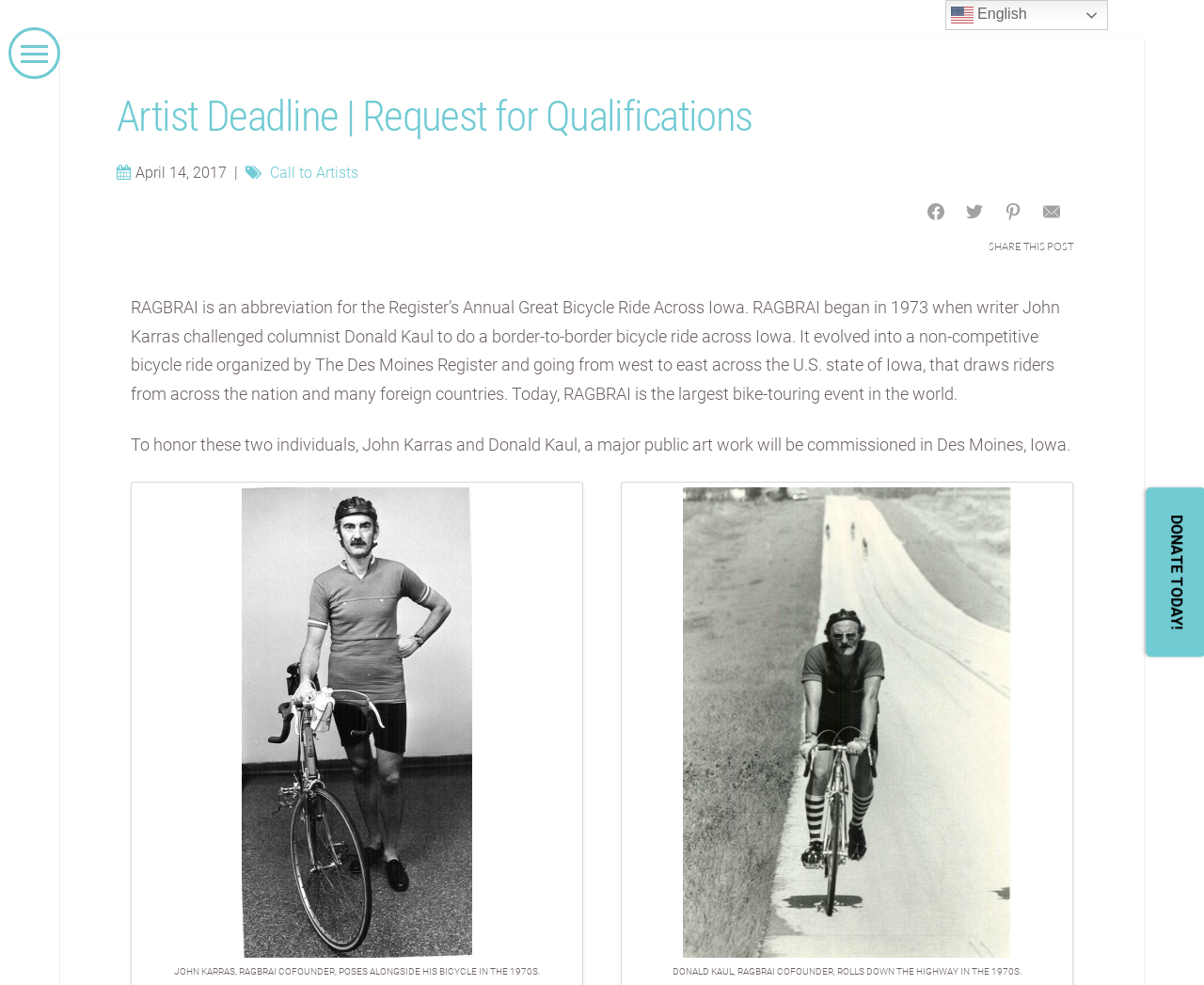What is RAGBRAI an abbreviation for?
Answer the question with a single word or phrase, referring to the image.

Register’s Annual Great Bicycle Ride Across Iowa